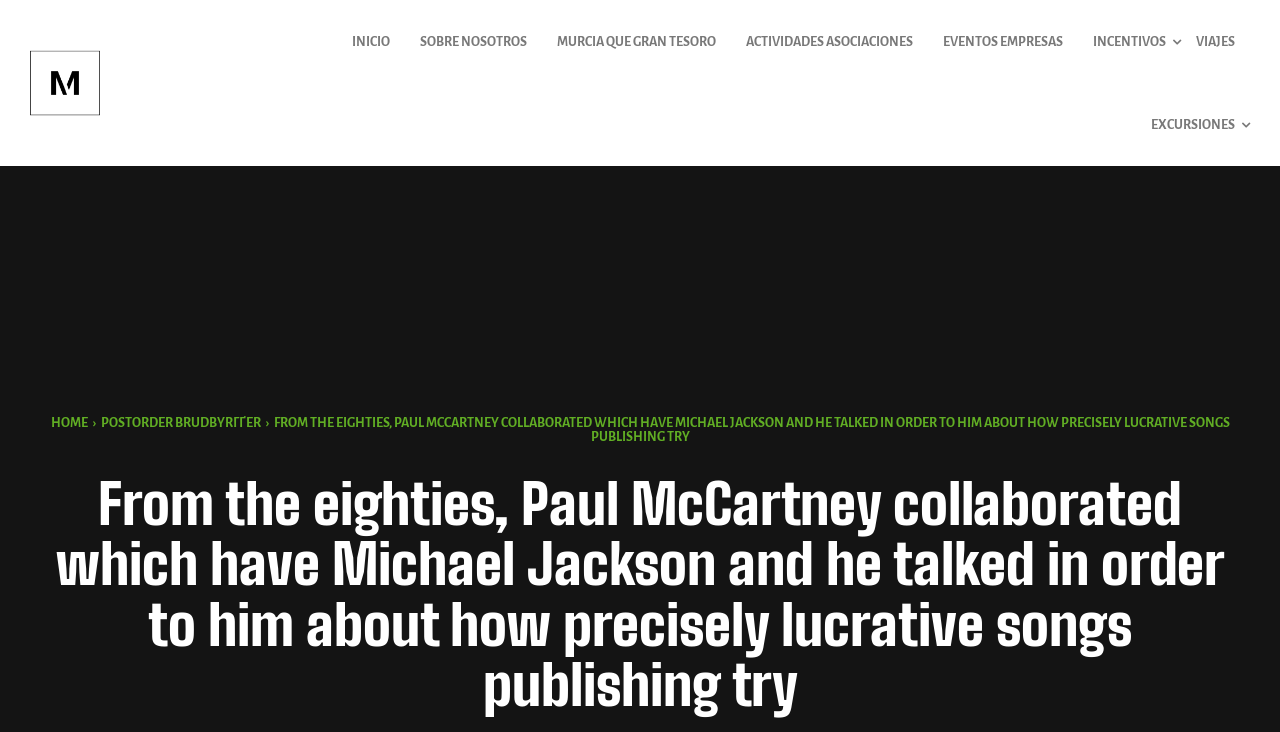Using the description: "Sobre Nosotros", identify the bounding box of the corresponding UI element in the screenshot.

[0.316, 0.0, 0.423, 0.113]